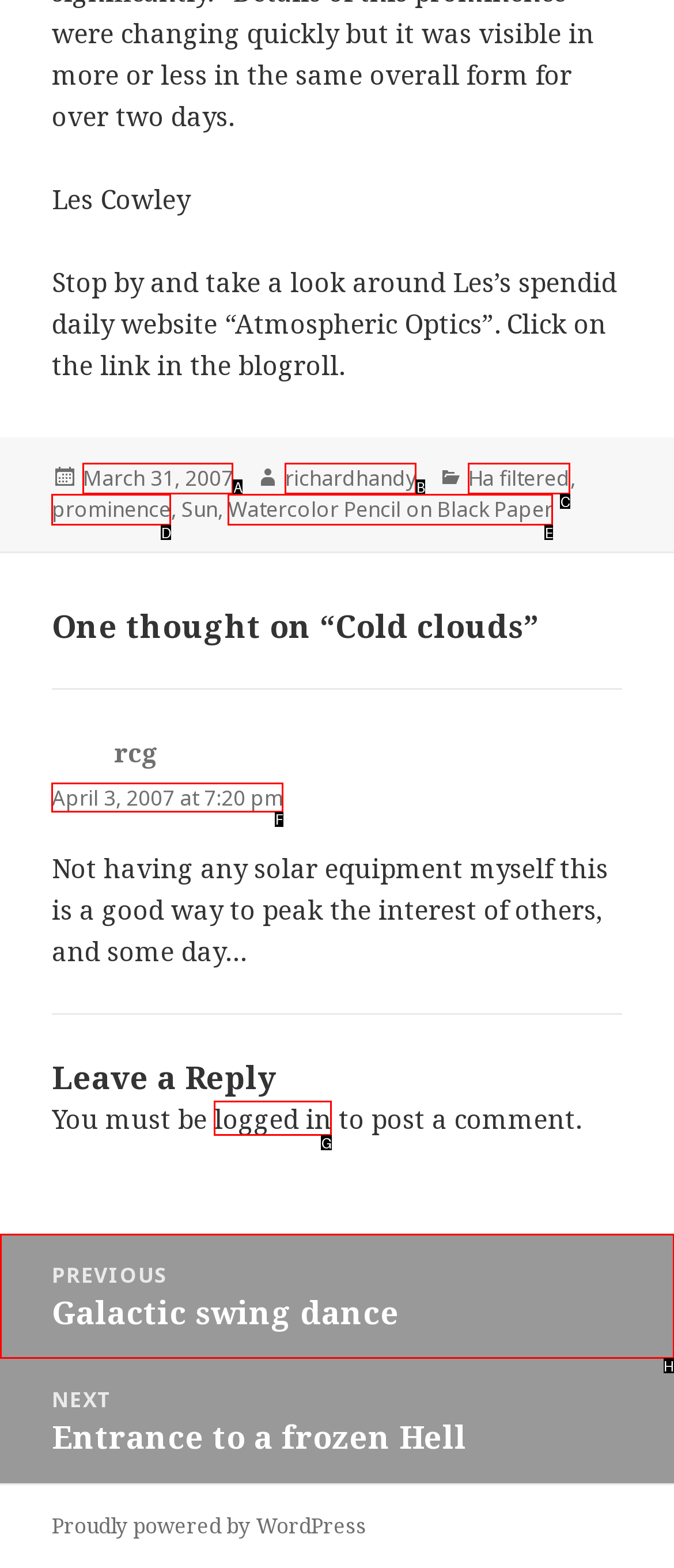Select the HTML element that corresponds to the description: March 31, 2007March 31, 2007. Answer with the letter of the matching option directly from the choices given.

A